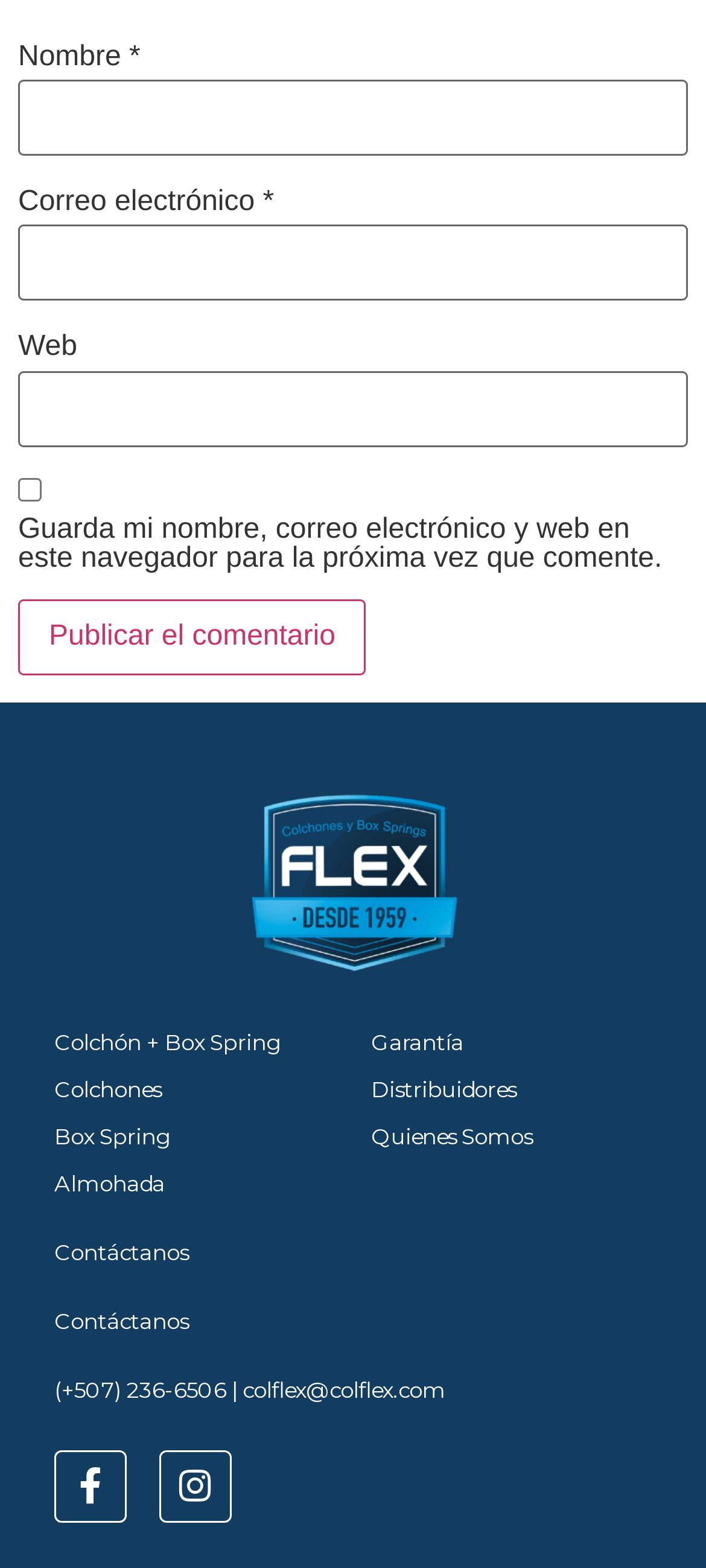Please indicate the bounding box coordinates for the clickable area to complete the following task: "Enter your name". The coordinates should be specified as four float numbers between 0 and 1, i.e., [left, top, right, bottom].

[0.026, 0.051, 0.974, 0.099]